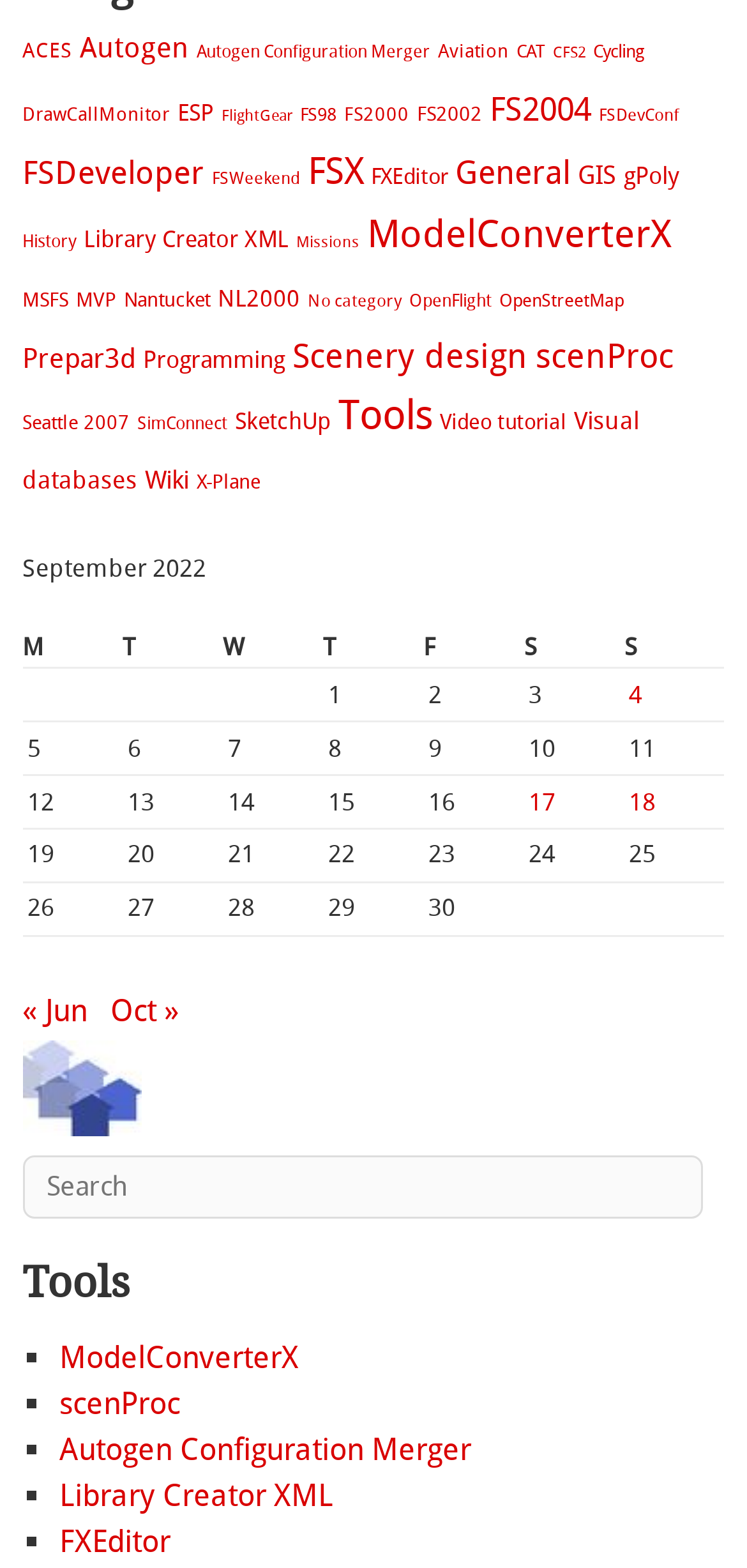Identify the bounding box for the described UI element: "Library Creator XML".

[0.079, 0.942, 0.446, 0.965]